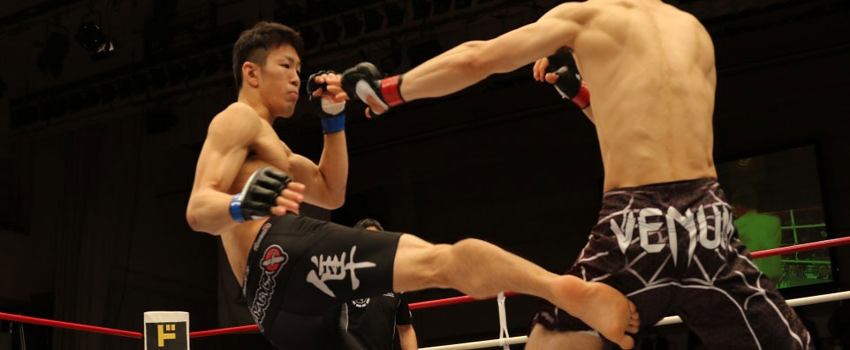Analyze the image and give a detailed response to the question:
What brand is marked on the opponent's shorts?

According to the caption, the opponent's black shorts have the brand 'VENUM' marked on them, which is a distinctive feature of their attire.